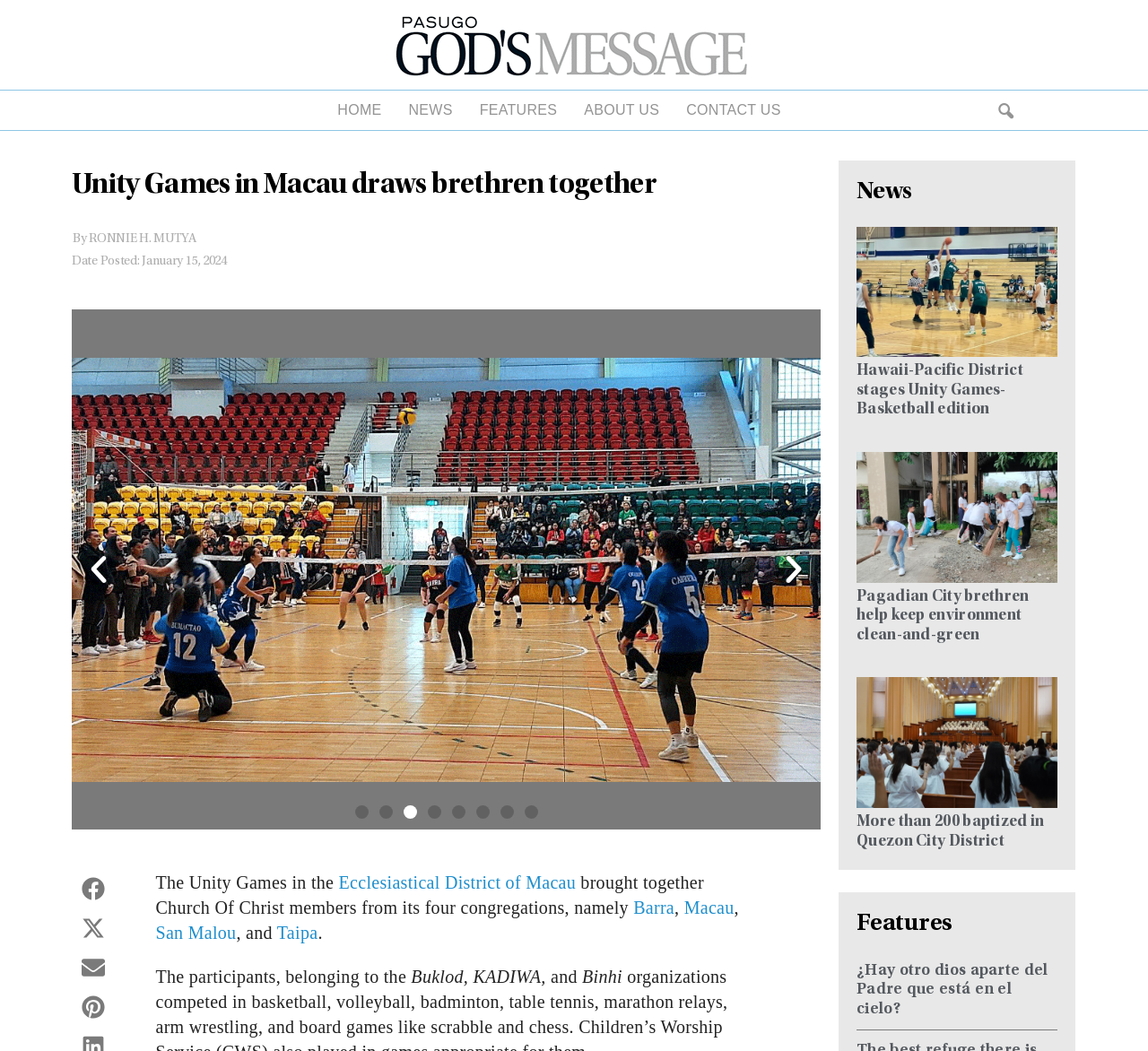What is the location of the event described in the article?
Based on the image, please offer an in-depth response to the question.

The article's title mentions 'Ecclesiastical District of Macau', which suggests that the location of the event described in the article is Macau.